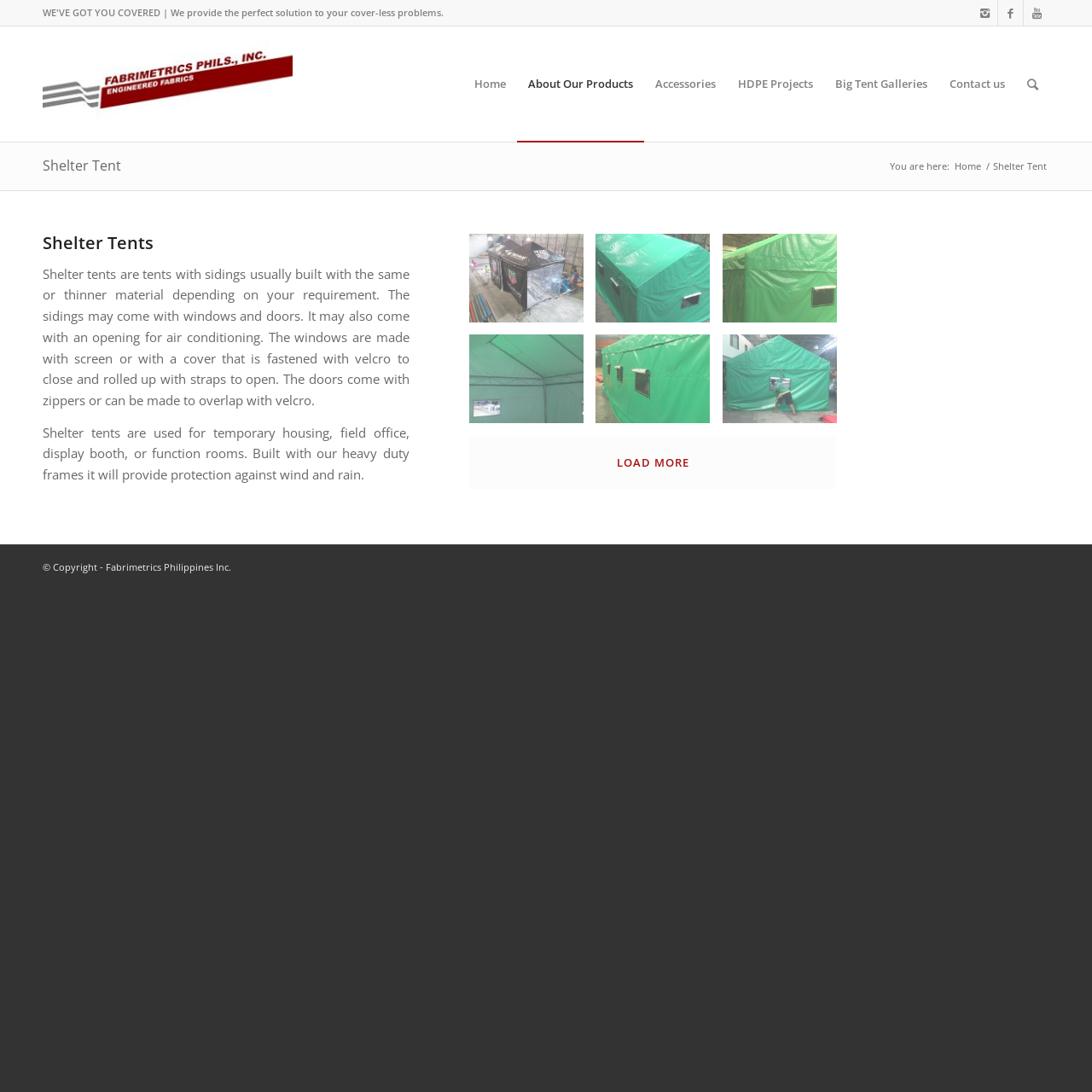What is the text above the 'Home' link?
Respond to the question with a well-detailed and thorough answer.

The text above the 'Home' link is 'You are here:', which is a breadcrumb navigation indicator showing the current page location.